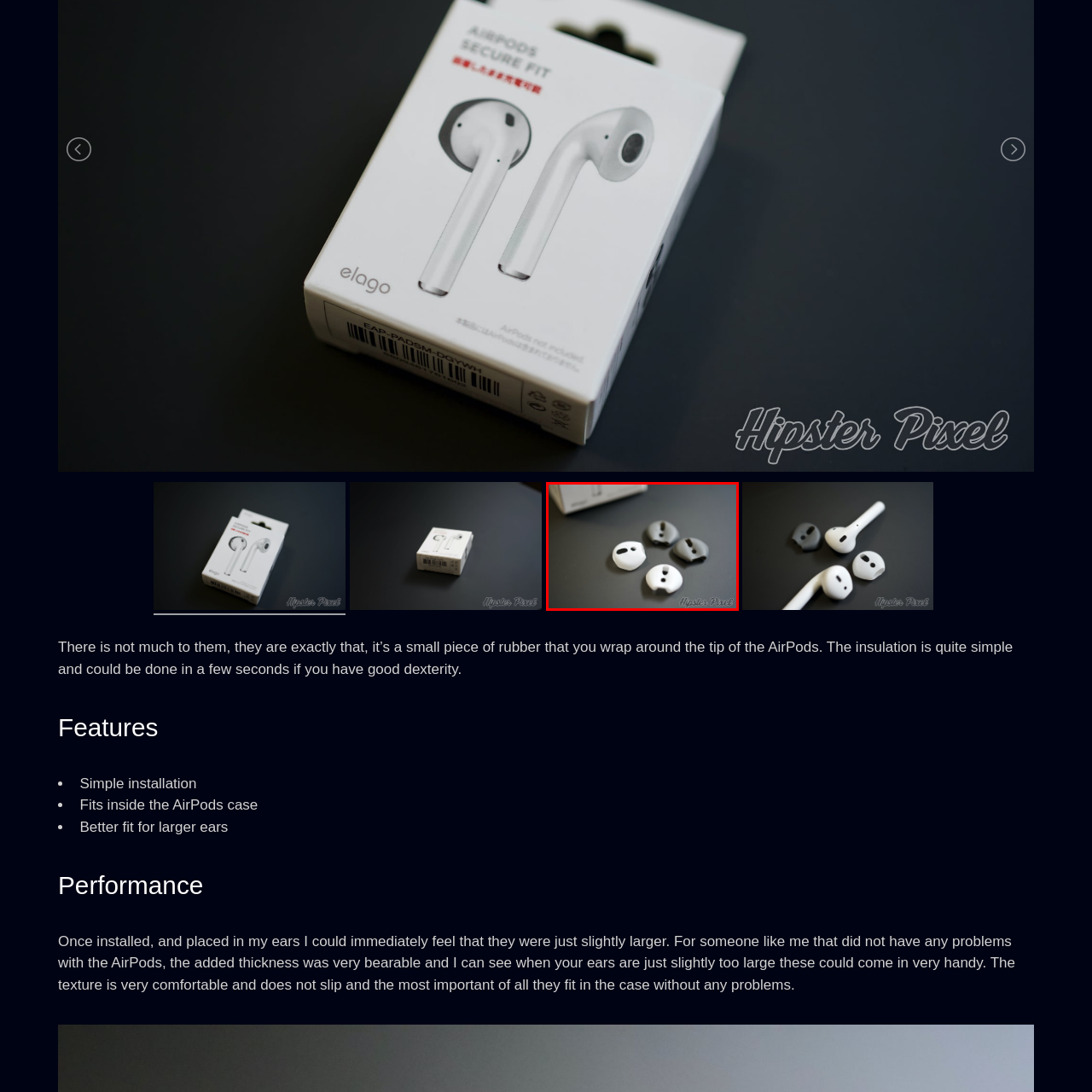What is the purpose of the unique shape of each ear tip?
Inspect the image within the red bounding box and answer the question in detail.

Each ear tip features a small opening and a unique shape to ensure a comfortable fit, which implies that the purpose of the unique shape is to provide a comfortable fit for the users.